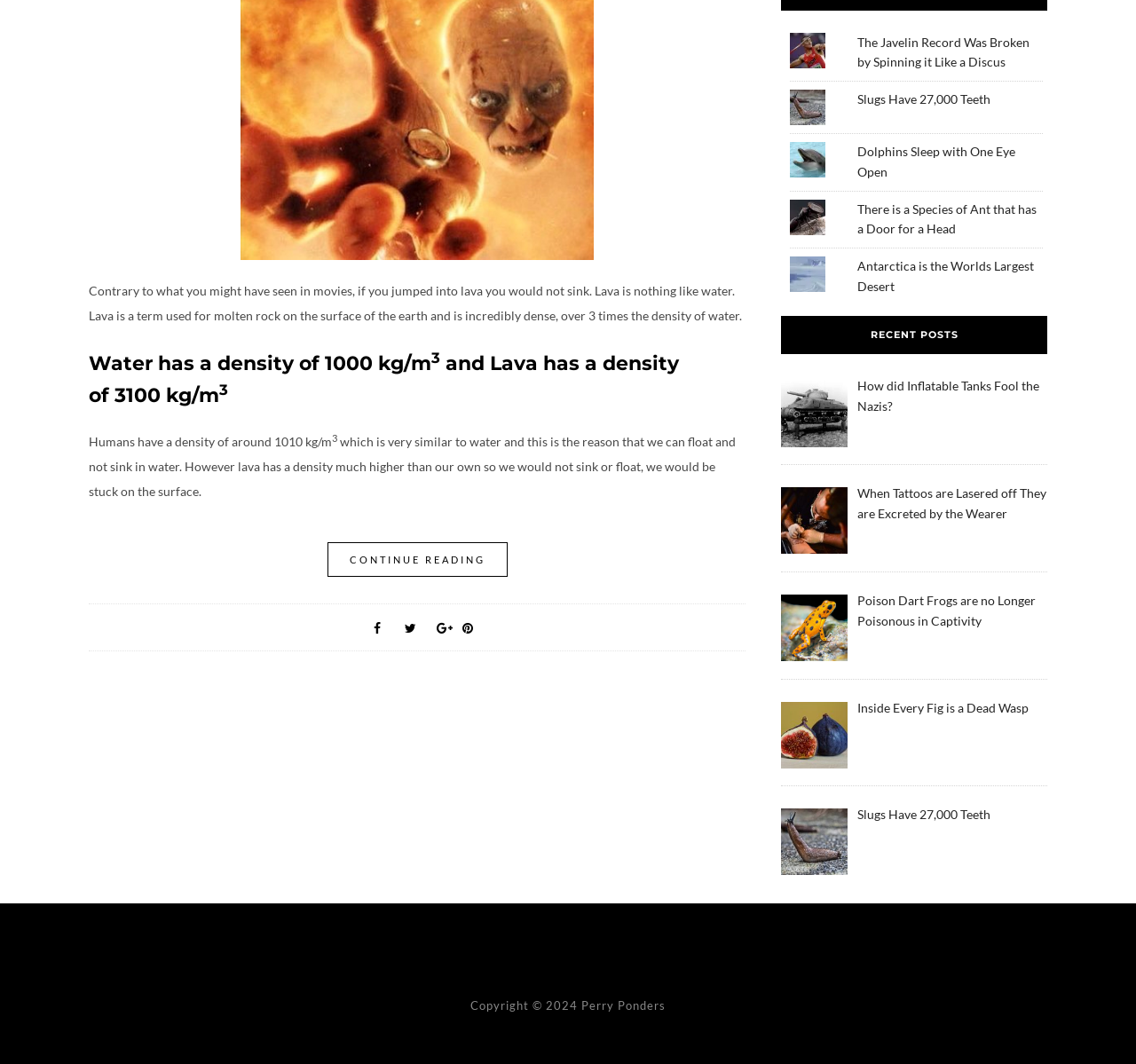Identify the bounding box for the UI element that is described as follows: "Continue Reading".

[0.288, 0.509, 0.446, 0.542]